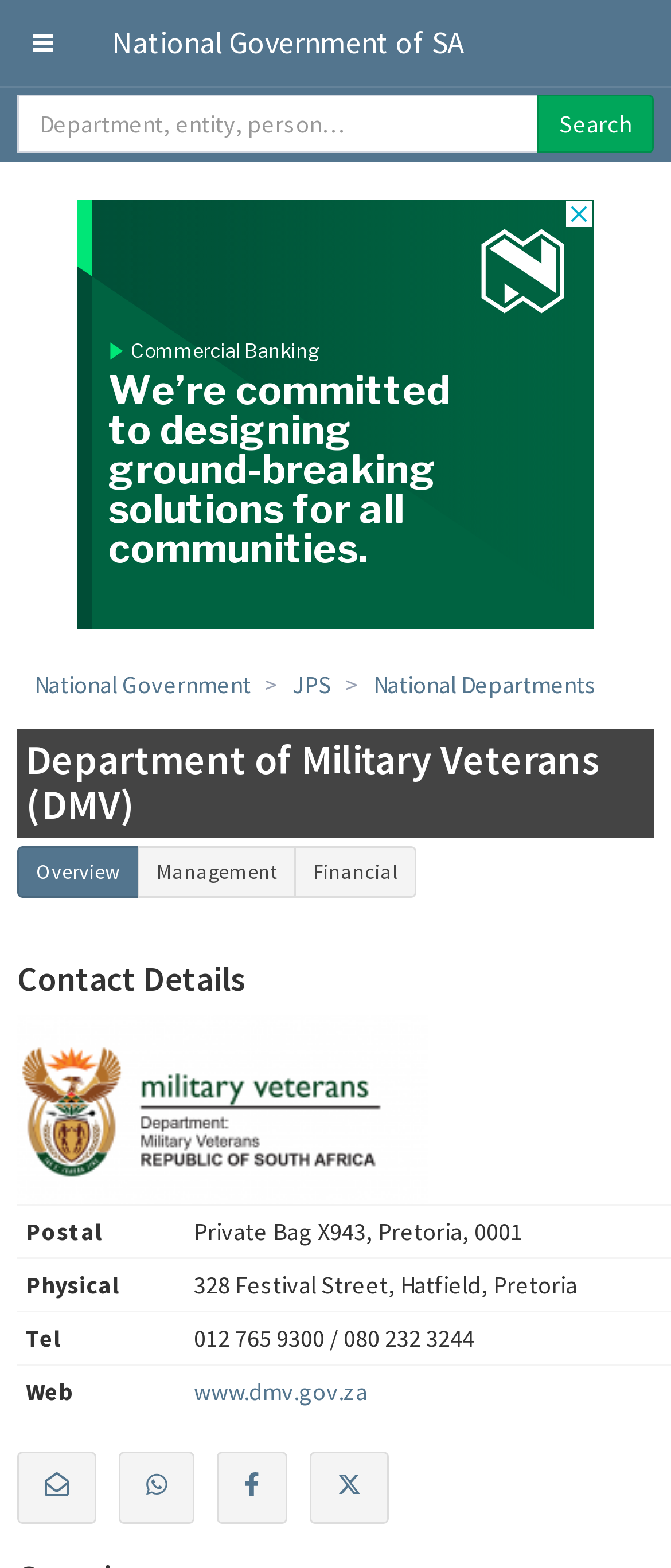Locate the bounding box coordinates of the clickable area needed to fulfill the instruction: "Visit National Government of SA website".

[0.128, 0.0, 0.731, 0.055]